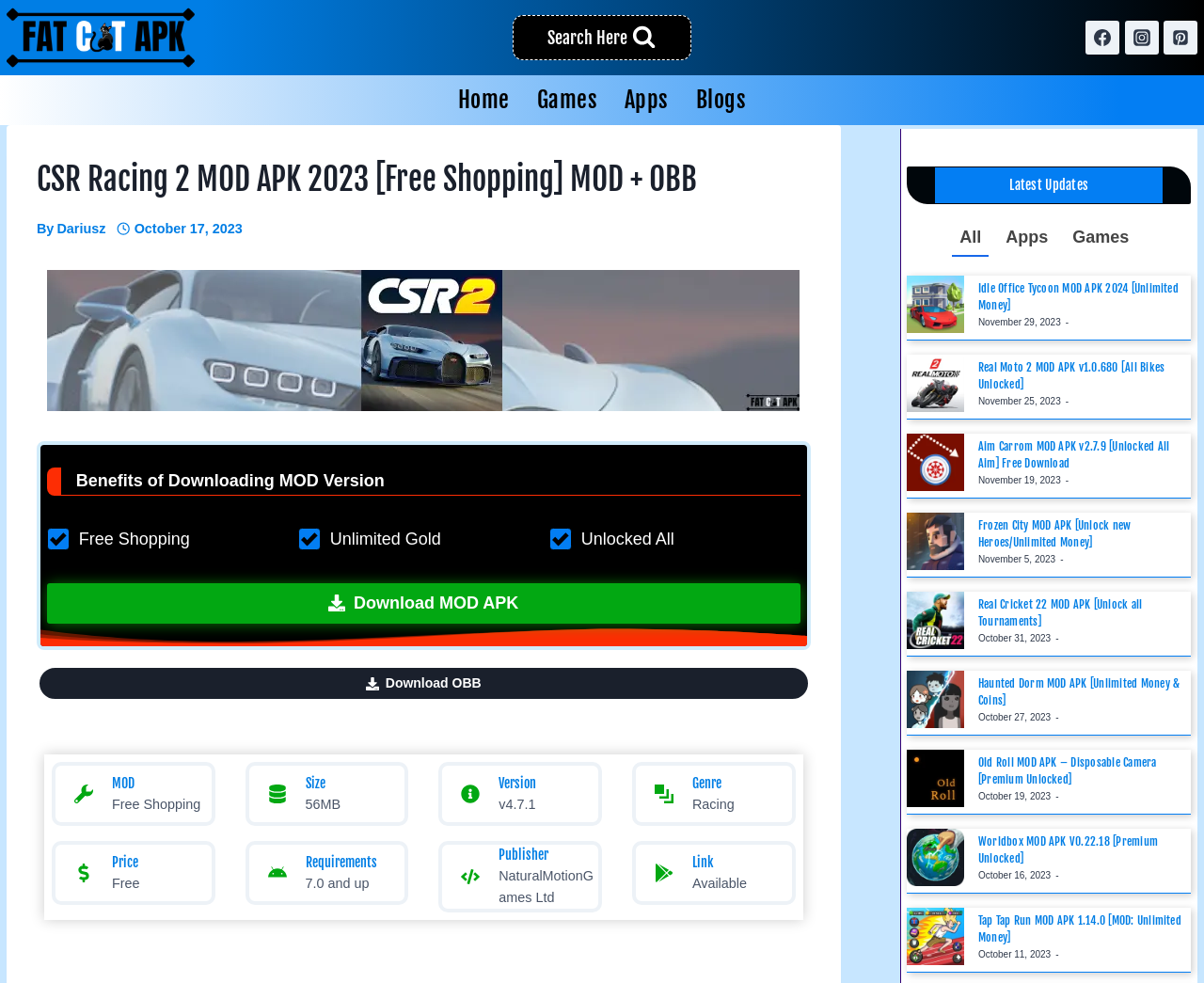Determine the bounding box for the described HTML element: "alt="Idle Office Tycoon APK"". Ensure the coordinates are four float numbers between 0 and 1 in the format [left, top, right, bottom].

[0.753, 0.281, 0.801, 0.339]